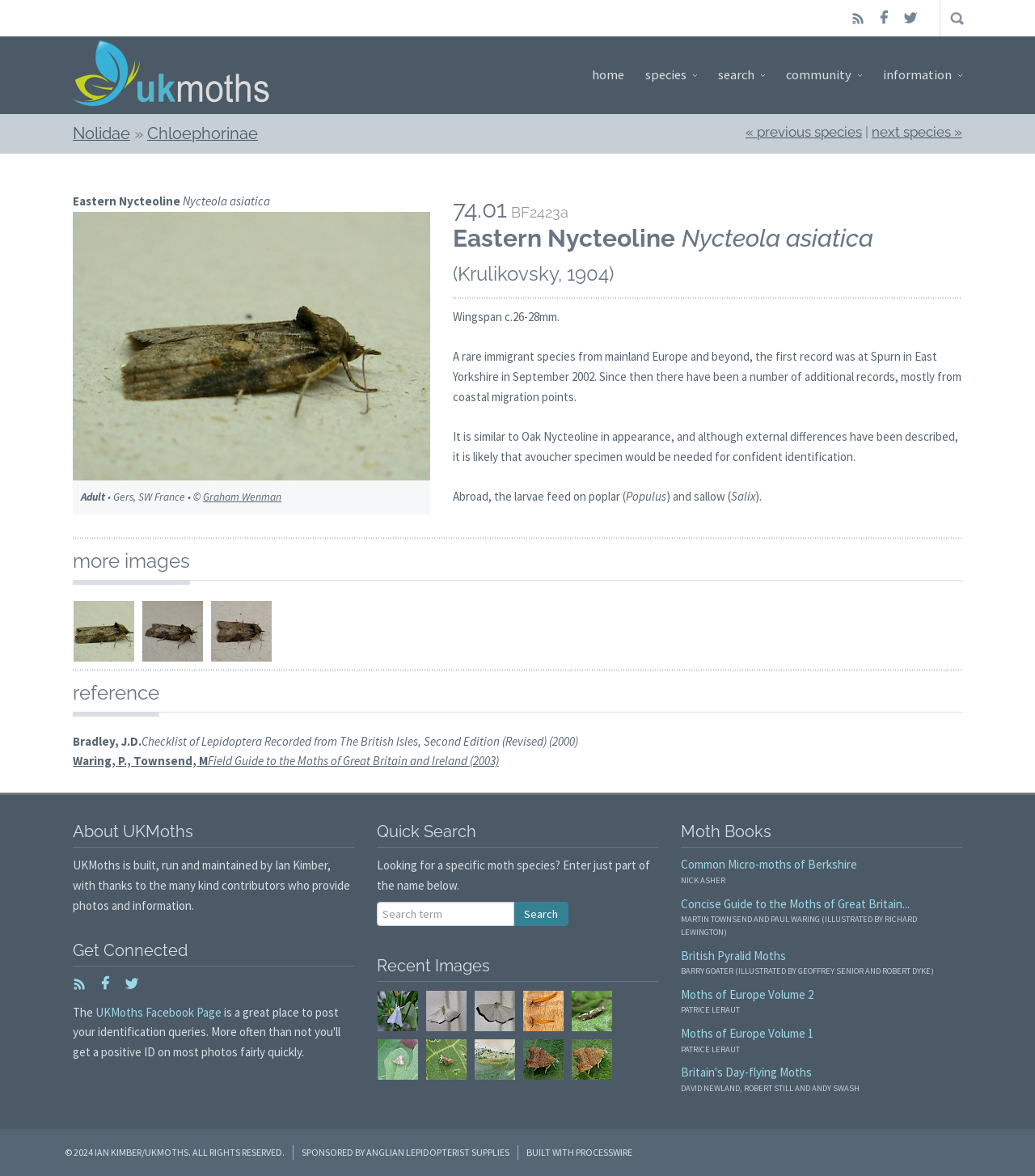Who is the maintainer of UKMoths?
Could you answer the question with a detailed and thorough explanation?

The maintainer of UKMoths is Ian Kimber, as mentioned in the StaticText 'UKMoths is built, run and maintained by Ian Kimber, with thanks to the many kind contributors who provide photos and information.'.